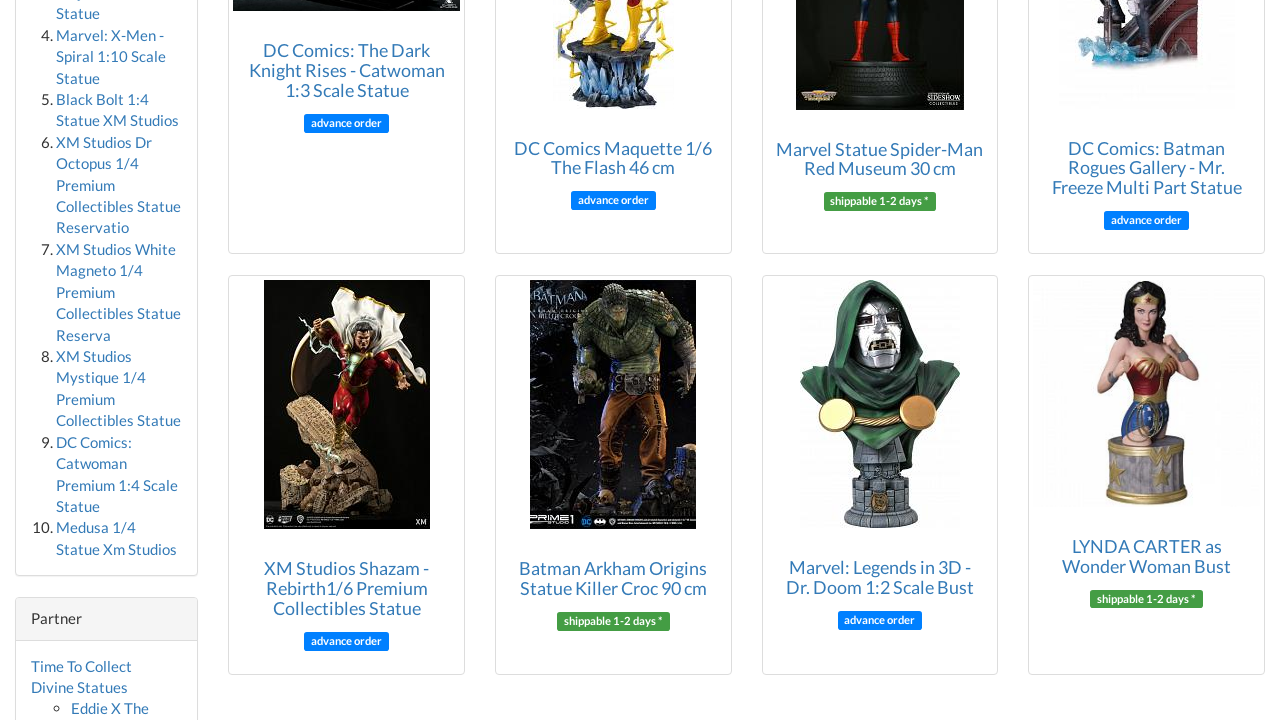What is the name of the last statue in the list?
Please give a well-detailed answer to the question.

I looked at the last list item on the webpage, which is '10.' followed by a link, and found that the name of the last statue is Medusa 1/4 Statue Xm Studios.